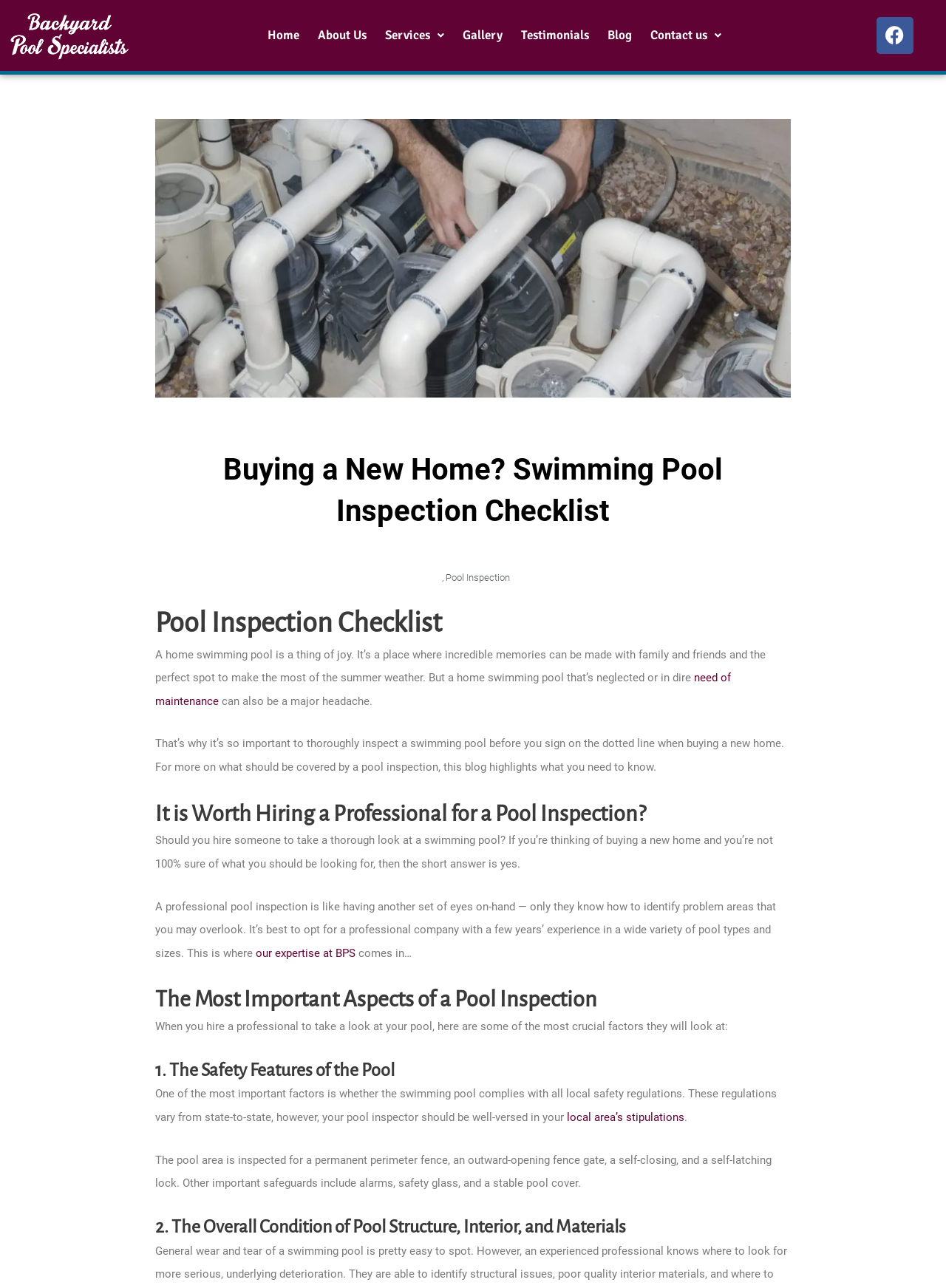Identify the bounding box of the HTML element described as: "name="query" placeholder="Search"".

None